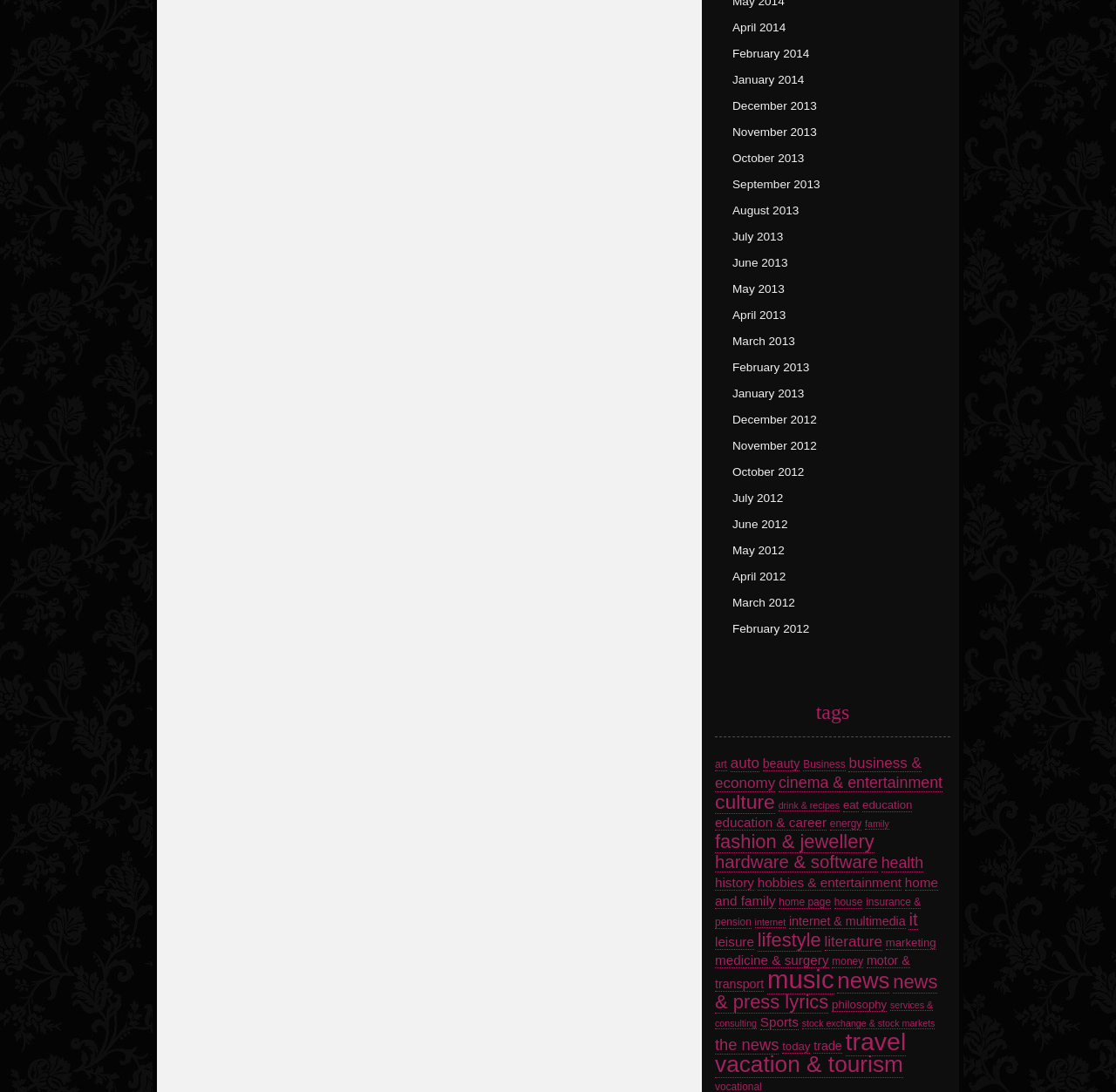Please identify the bounding box coordinates of the clickable region that I should interact with to perform the following instruction: "explore 'travel' topic". The coordinates should be expressed as four float numbers between 0 and 1, i.e., [left, top, right, bottom].

[0.757, 0.941, 0.812, 0.967]